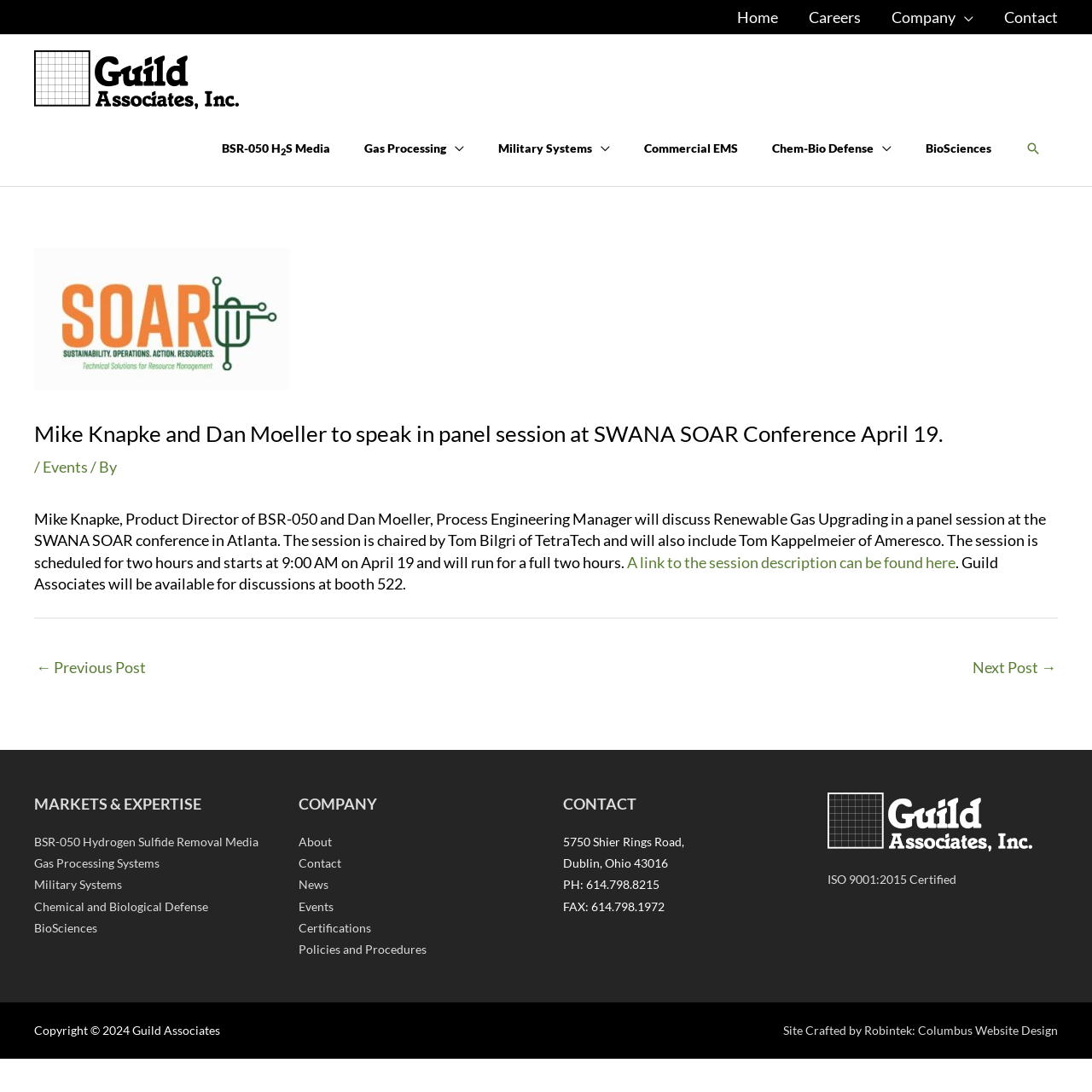Can you specify the bounding box coordinates of the area that needs to be clicked to fulfill the following instruction: "Search for something"?

[0.939, 0.128, 0.953, 0.145]